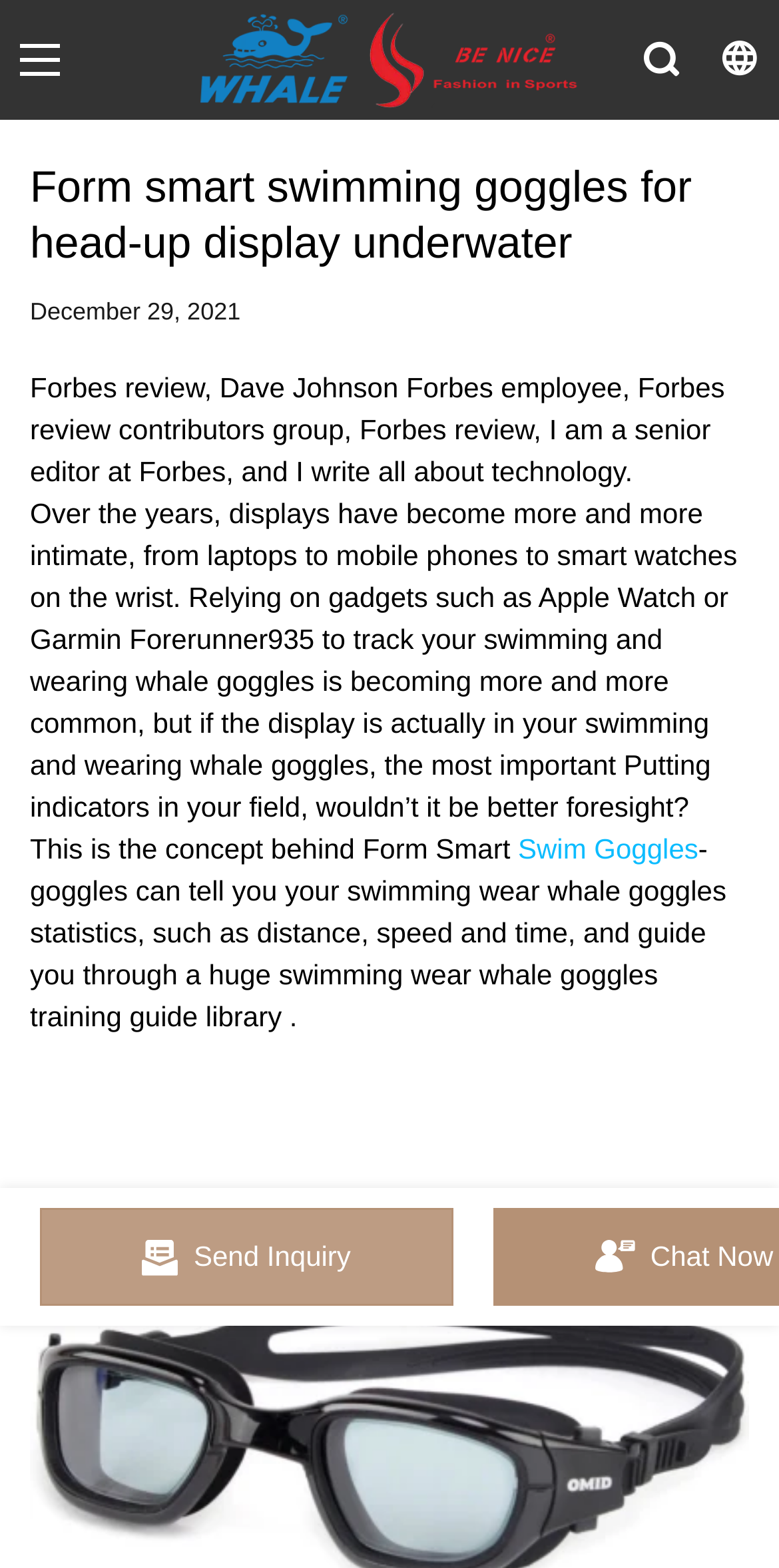Identify and provide the text content of the webpage's primary headline.

Form smart swimming goggles for head-up display underwater